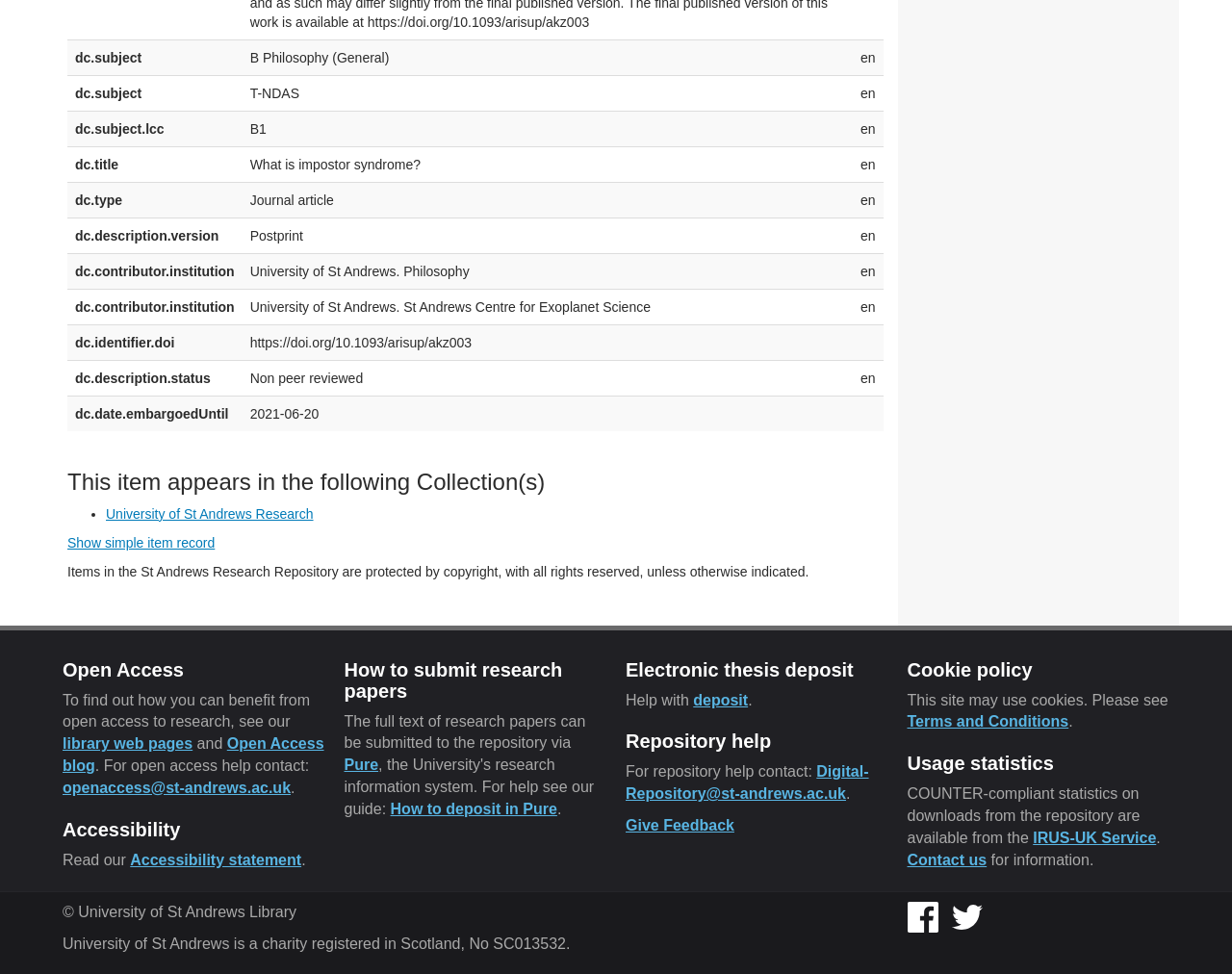Using the provided element description: "EMDR Therapy", determine the bounding box coordinates of the corresponding UI element in the screenshot.

None